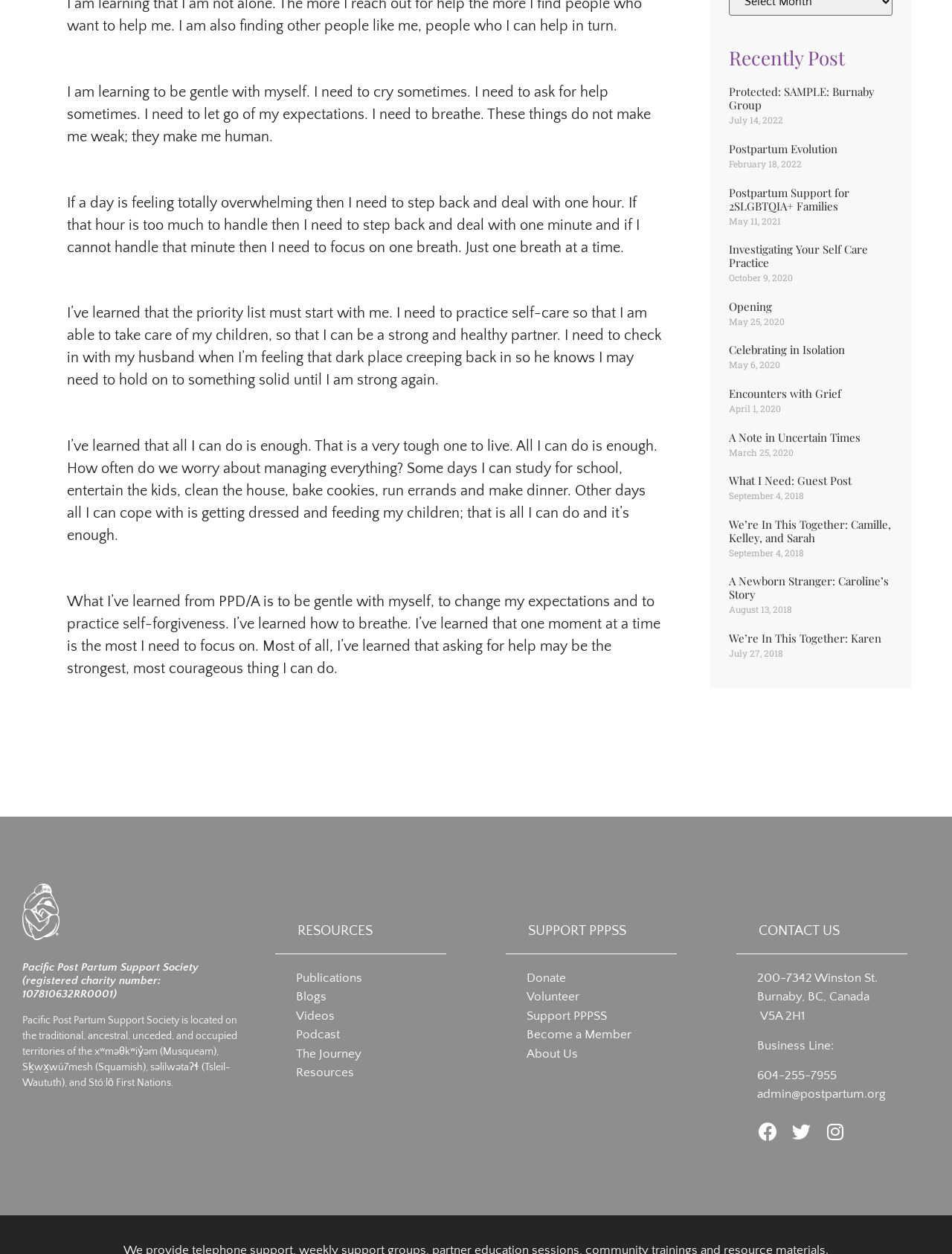Determine the bounding box coordinates of the region to click in order to accomplish the following instruction: "Contact Pacific Post Partum Support Society through email". Provide the coordinates as four float numbers between 0 and 1, specifically [left, top, right, bottom].

[0.795, 0.867, 0.93, 0.878]